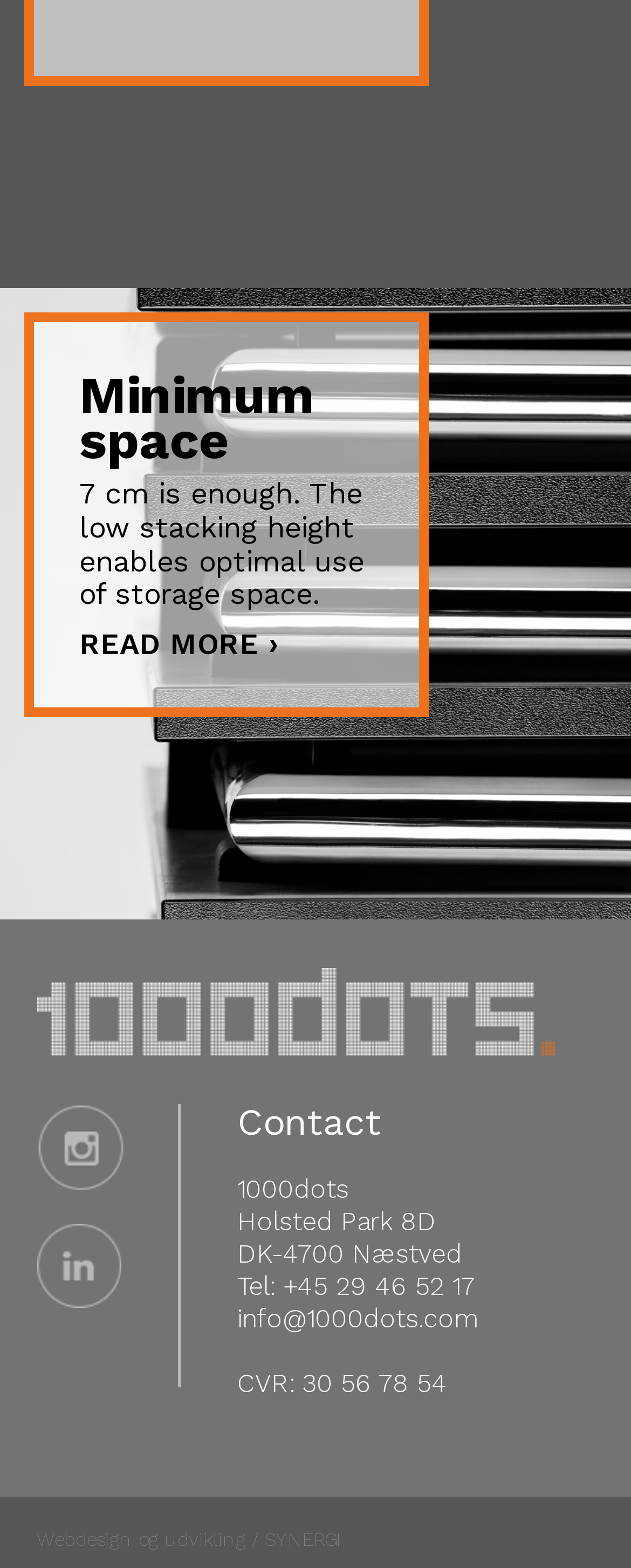Refer to the screenshot and answer the following question in detail:
What is the phone number of the company?

The answer can be found in the footer section of the webpage, where the company's contact information is listed. The link element with the text 'Tel: +45 29 46 52 17' indicates the phone number of the company.